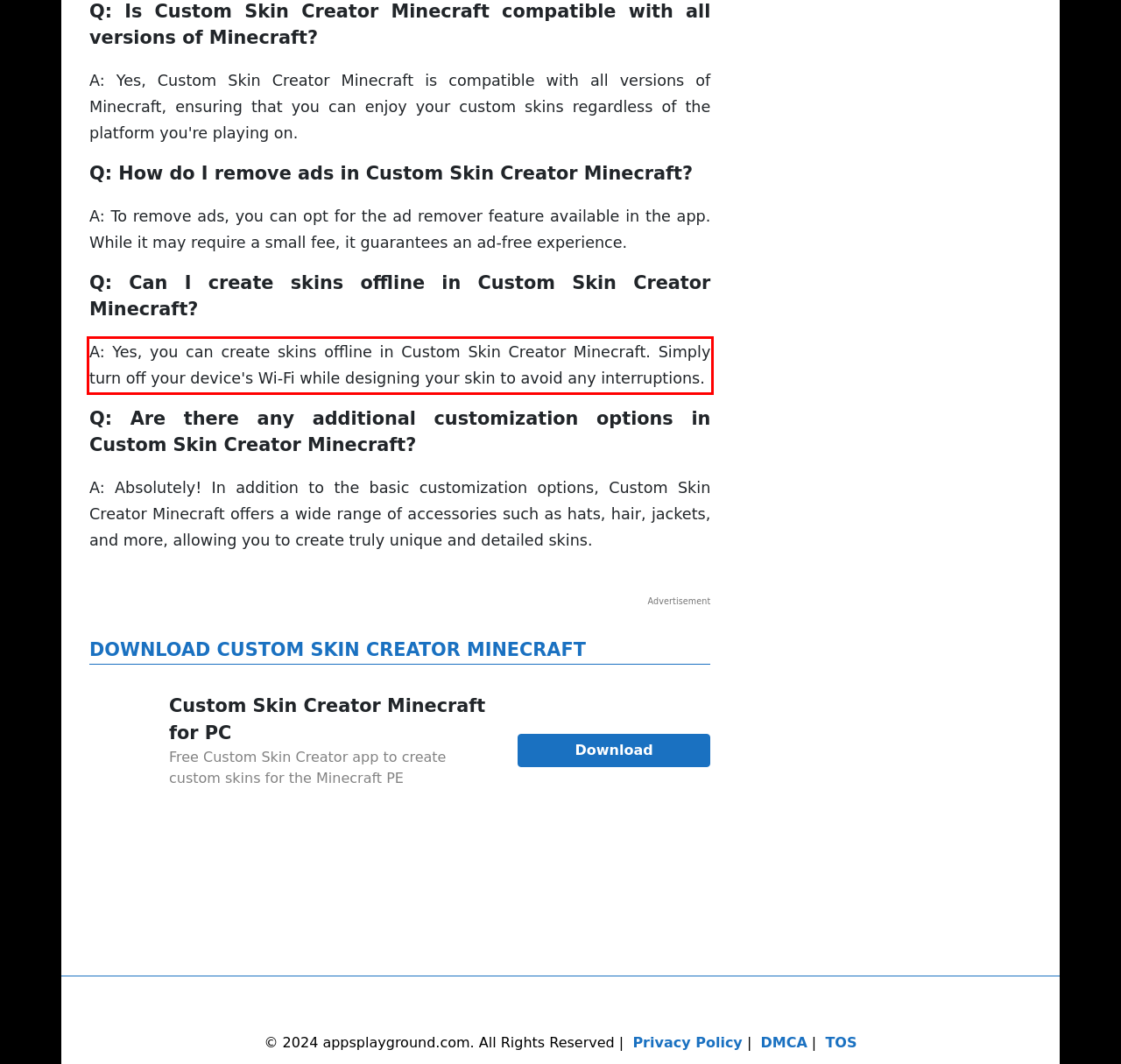You are given a screenshot showing a webpage with a red bounding box. Perform OCR to capture the text within the red bounding box.

A: Yes, you can create skins offline in Custom Skin Creator Minecraft. Simply turn off your device's Wi-Fi while designing your skin to avoid any interruptions.